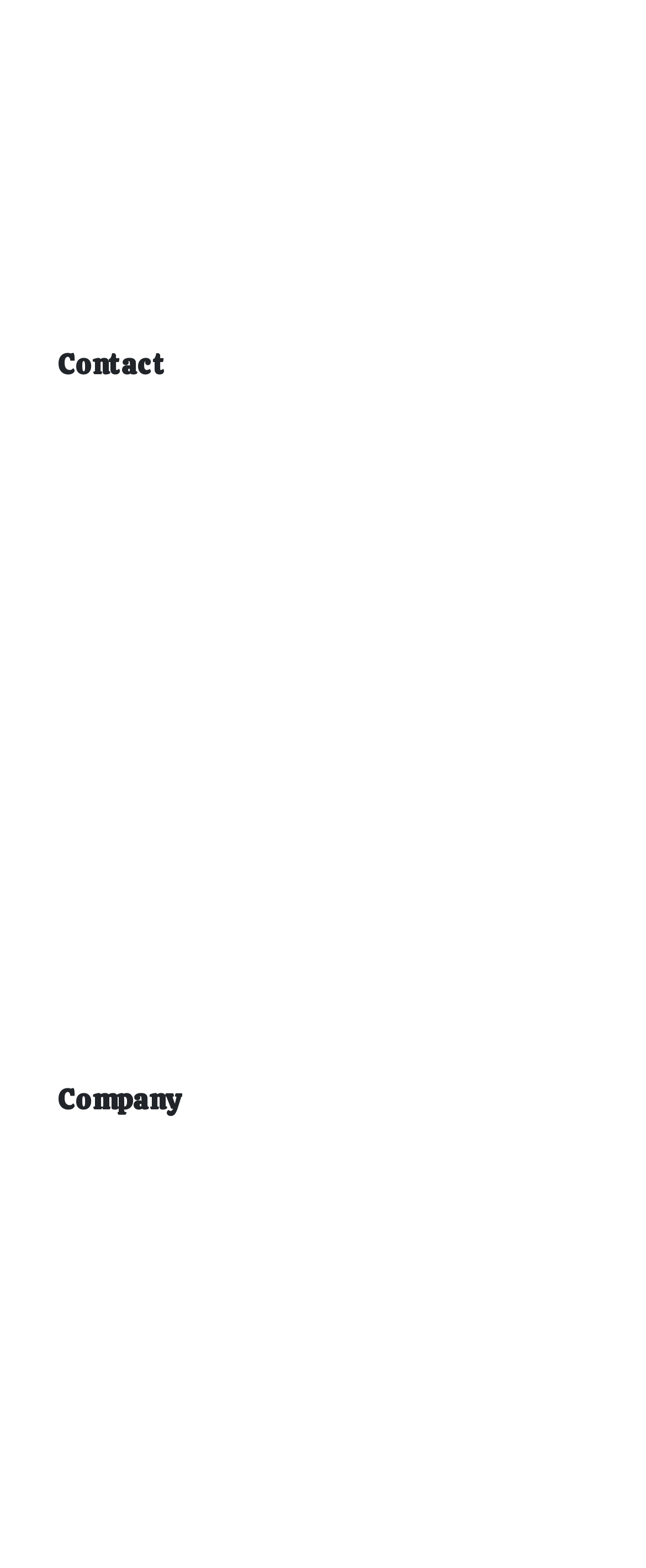What is the last link under the 'Company' heading?
Please respond to the question with as much detail as possible.

I looked at the links under the 'Company' heading and found that the last link is 'Latest News'.